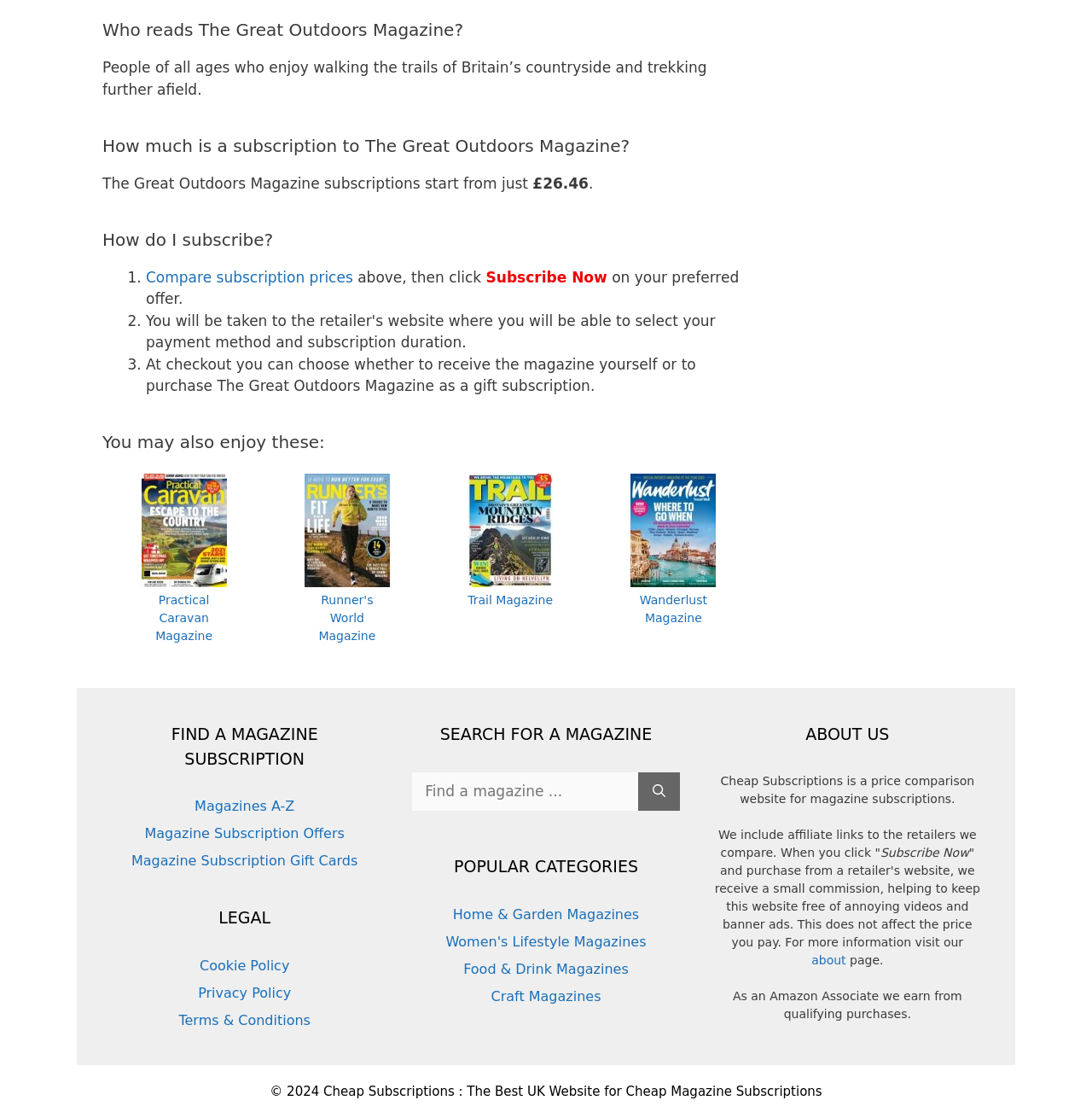Indicate the bounding box coordinates of the clickable region to achieve the following instruction: "Search for a magazine."

[0.584, 0.691, 0.622, 0.726]